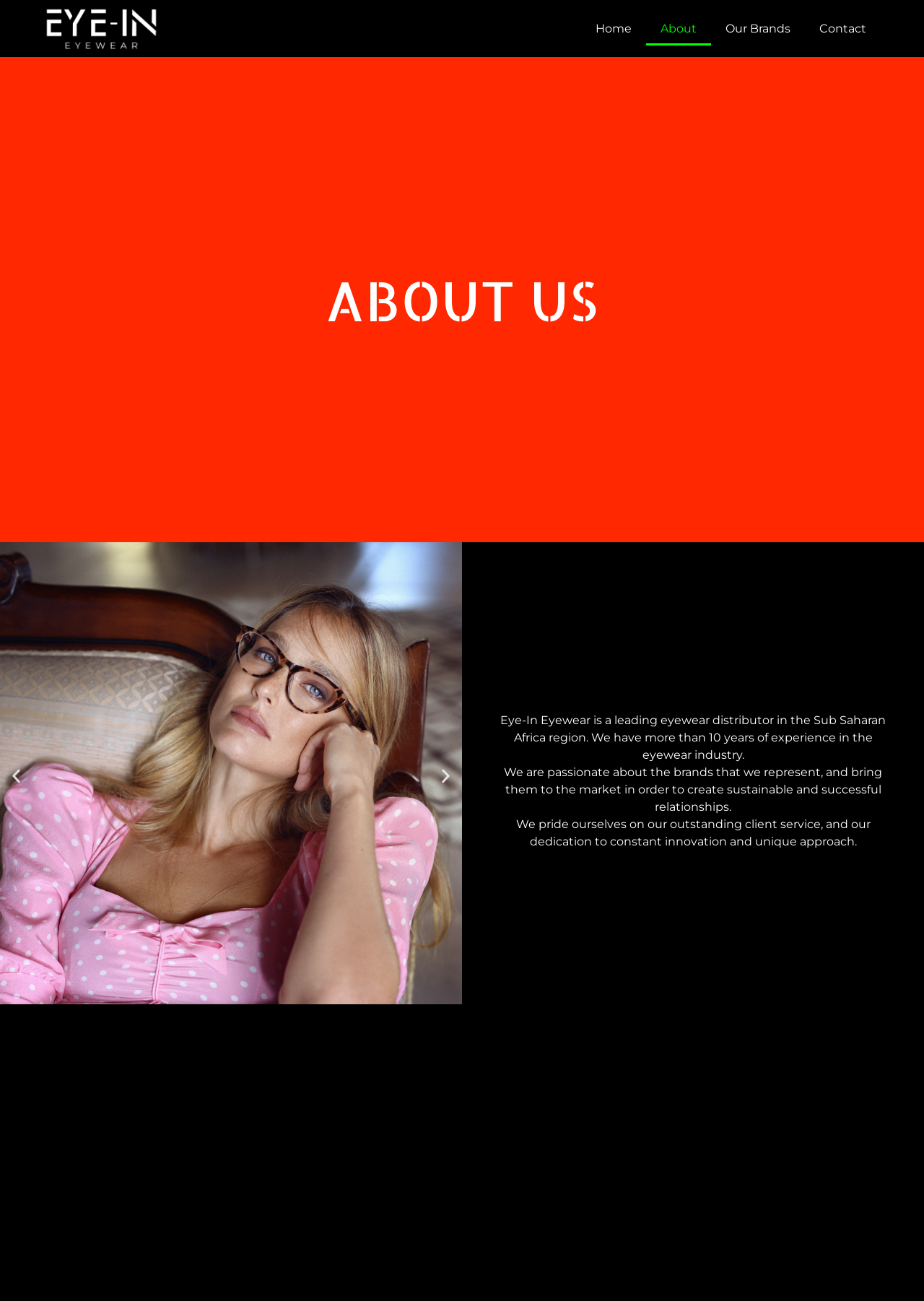Refer to the screenshot and give an in-depth answer to this question: How many navigation links are at the top?

I counted the number of links at the top of the webpage, which are 'Home', 'About', 'Our Brands', and 'Contact', so there are 4 navigation links.